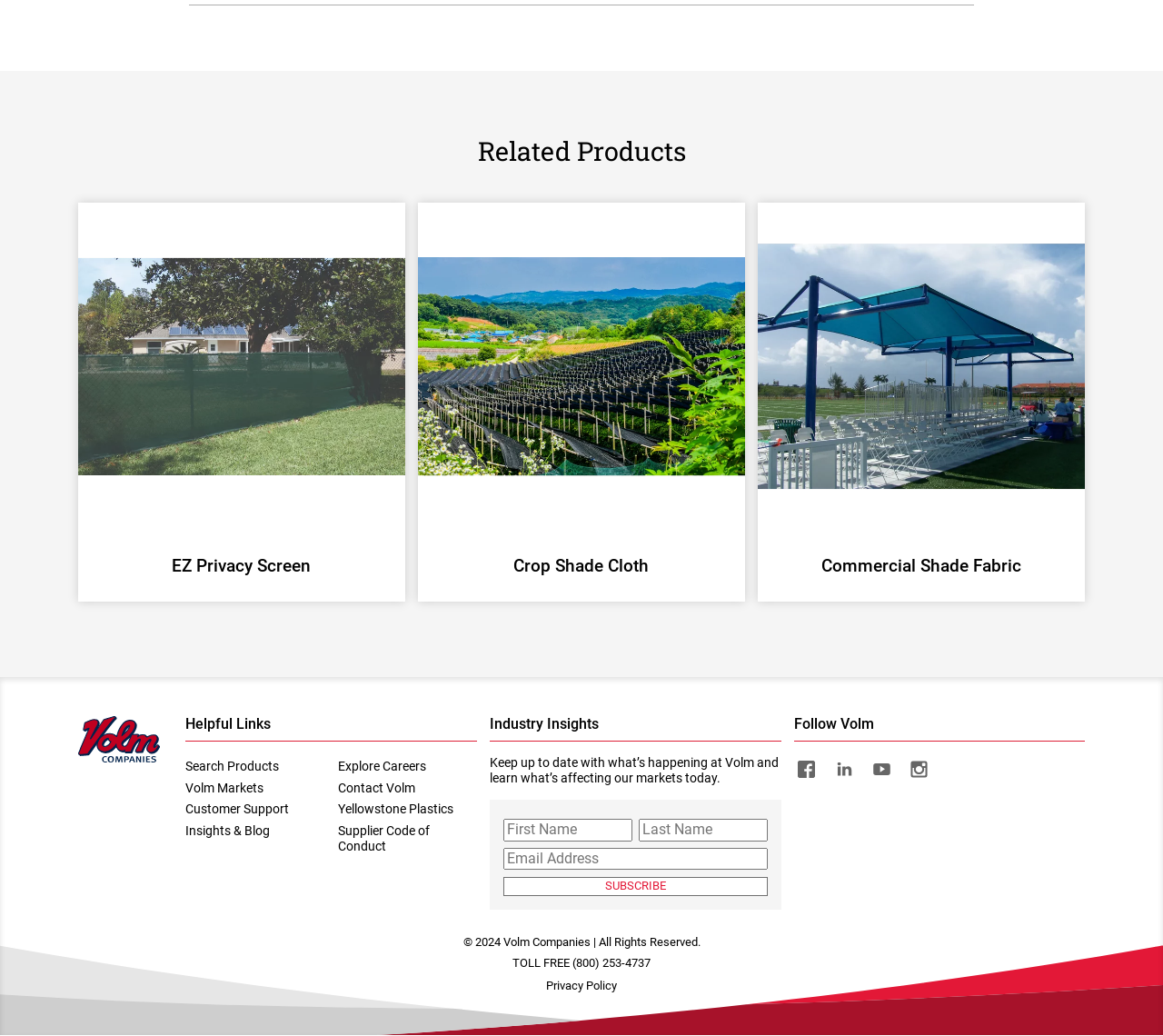Pinpoint the bounding box coordinates of the element you need to click to execute the following instruction: "Click on the 'Commercial Shade Fabric' link". The bounding box should be represented by four float numbers between 0 and 1, in the format [left, top, right, bottom].

[0.707, 0.536, 0.878, 0.556]